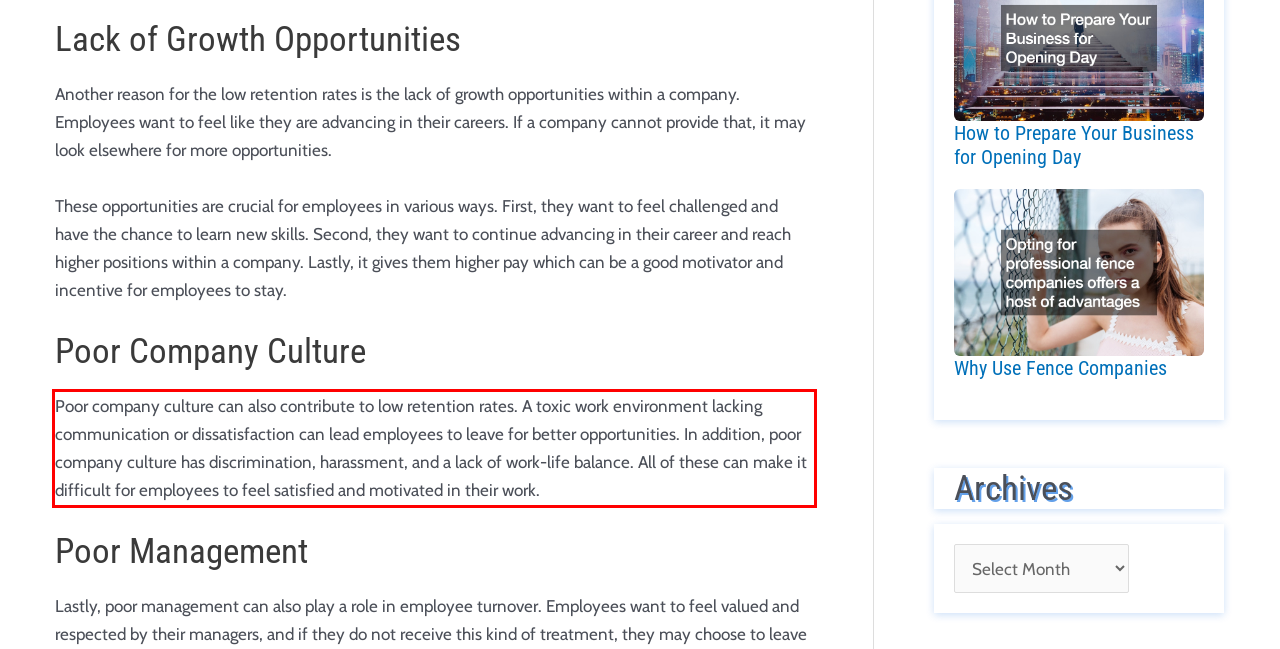Review the screenshot of the webpage and recognize the text inside the red rectangle bounding box. Provide the extracted text content.

Poor company culture can also contribute to low retention rates. A toxic work environment lacking communication or dissatisfaction can lead employees to leave for better opportunities. In addition, poor company culture has discrimination, harassment, and a lack of work-life balance. All of these can make it difficult for employees to feel satisfied and motivated in their work.